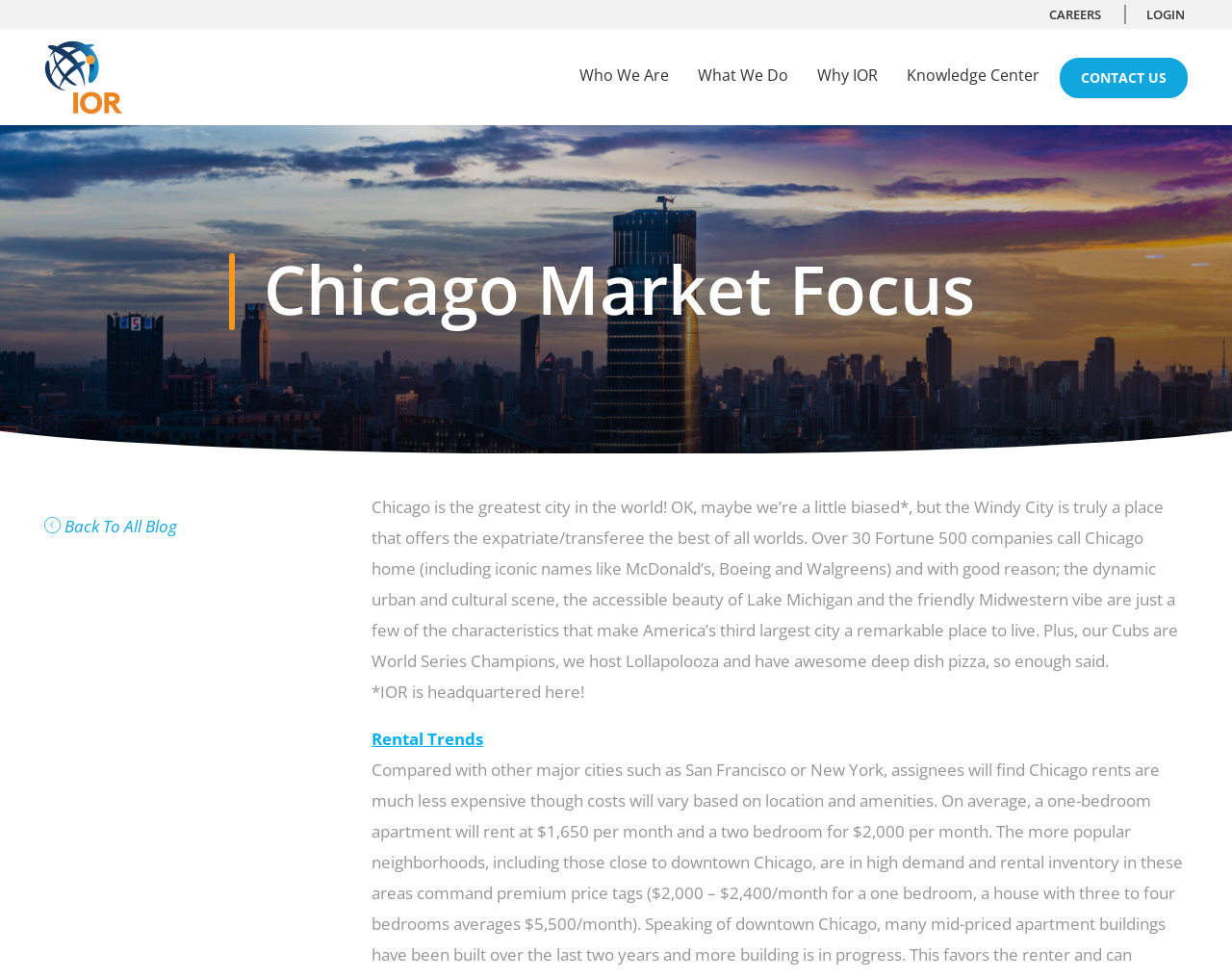Using the webpage screenshot, find the UI element described by Careers. Provide the bounding box coordinates in the format (top-left x, top-left y, bottom-right x, bottom-right y), ensuring all values are floating point numbers between 0 and 1.

[0.852, 0.006, 0.894, 0.024]